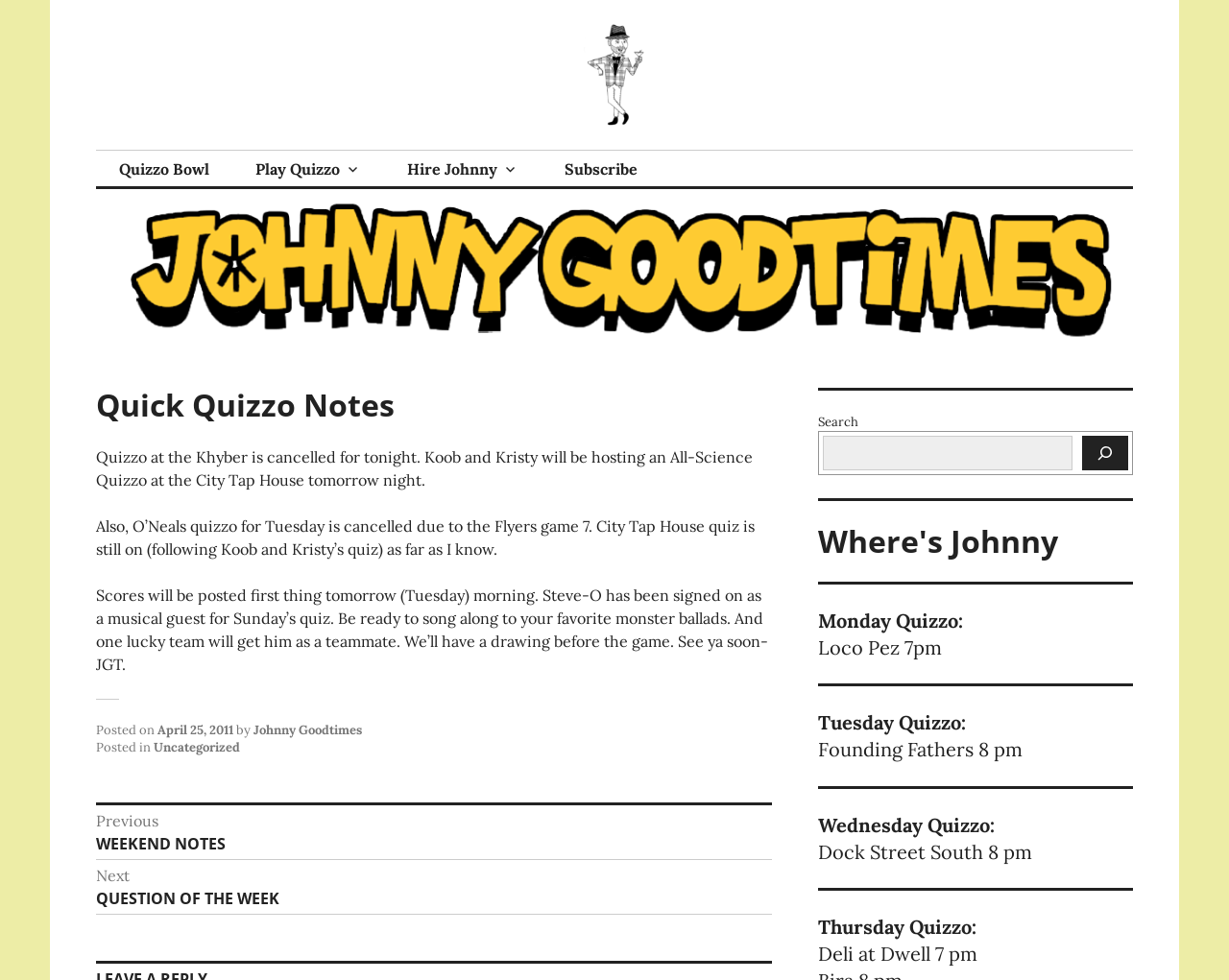Please specify the bounding box coordinates of the clickable region necessary for completing the following instruction: "View the schedule for Monday Quizzo". The coordinates must consist of four float numbers between 0 and 1, i.e., [left, top, right, bottom].

[0.666, 0.621, 0.784, 0.646]